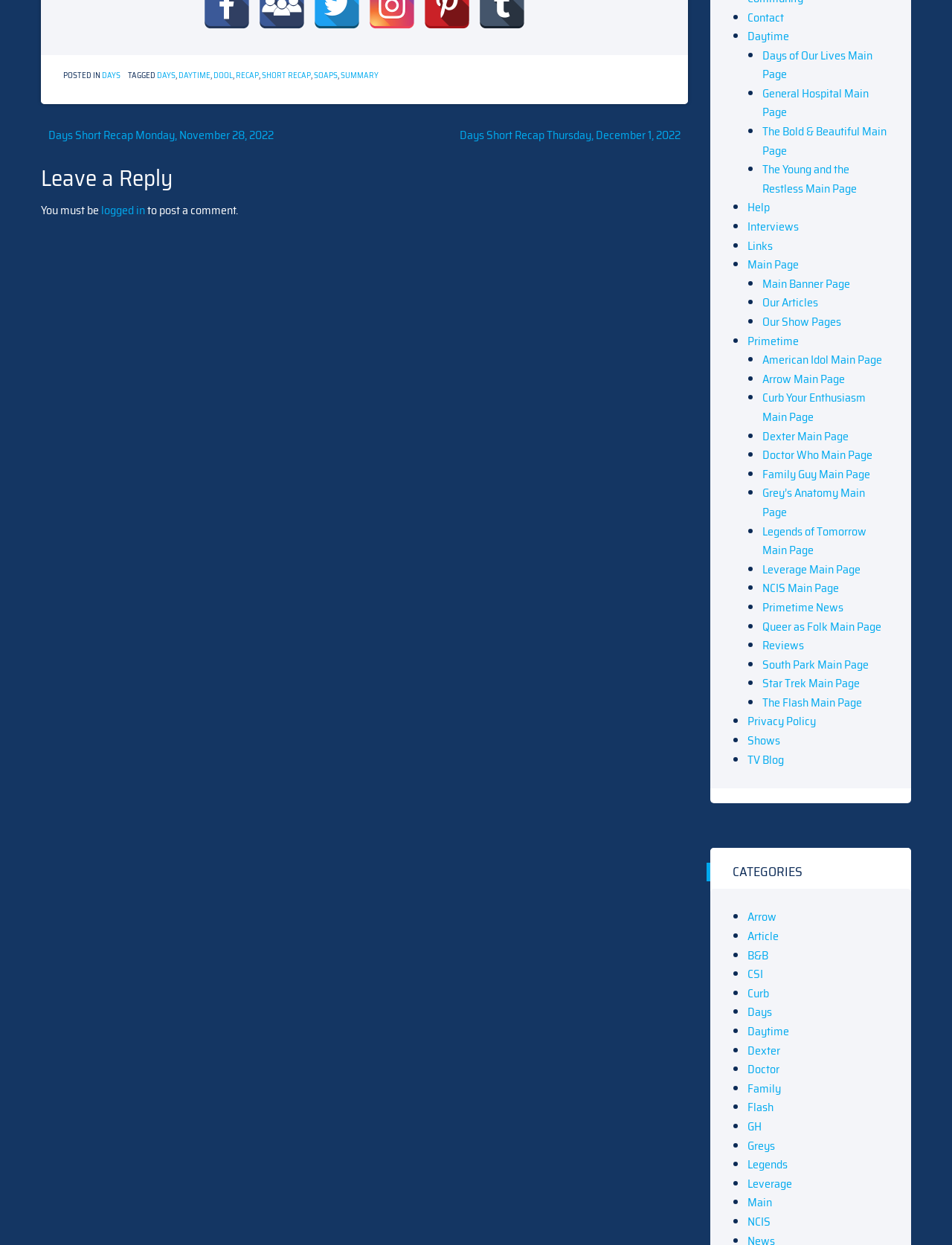From the given element description: "General Hospital Main Page", find the bounding box for the UI element. Provide the coordinates as four float numbers between 0 and 1, in the order [left, top, right, bottom].

[0.801, 0.067, 0.912, 0.098]